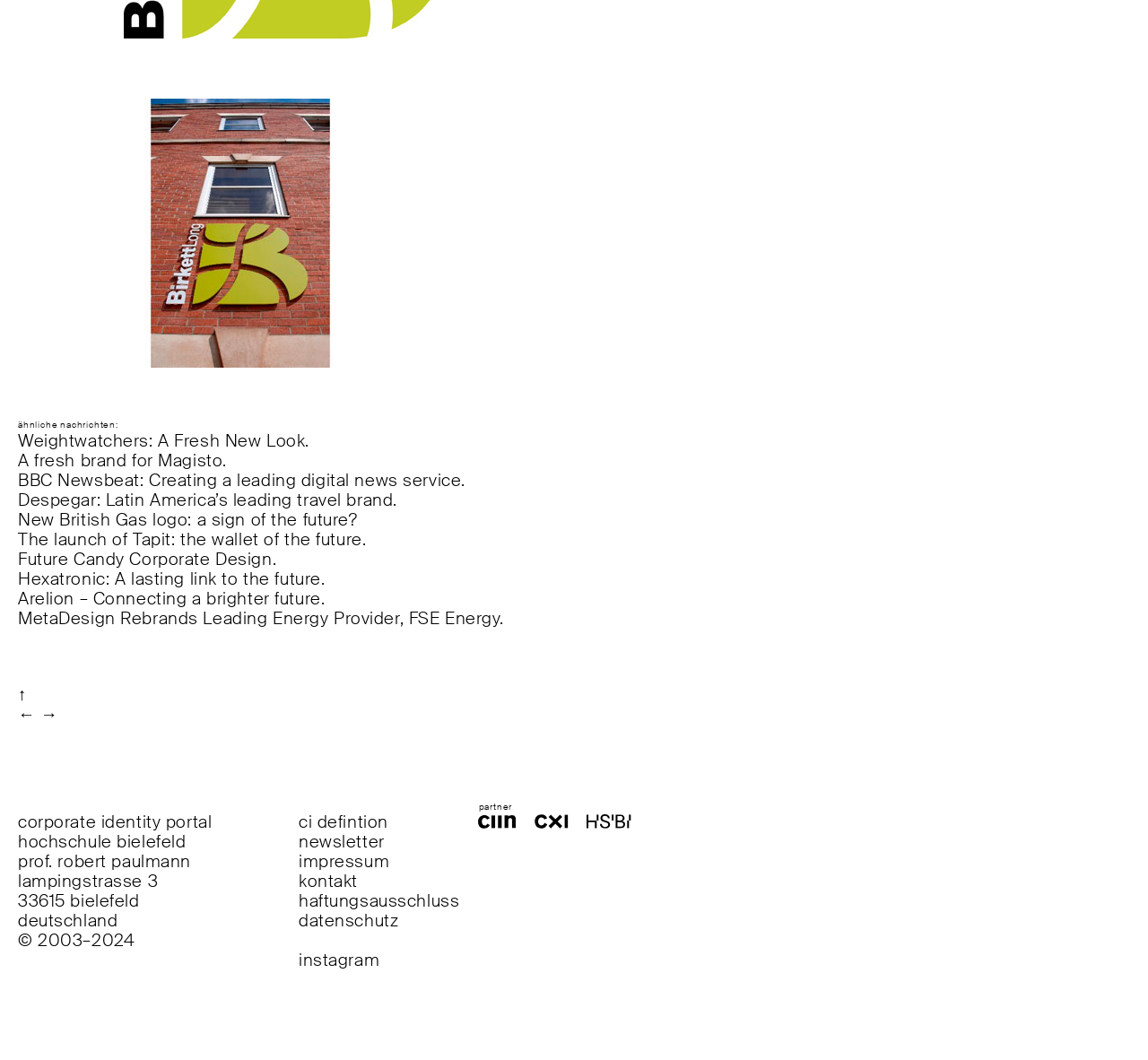Given the webpage screenshot, identify the bounding box of the UI element that matches this description: "CI Defintion".

[0.26, 0.765, 0.338, 0.786]